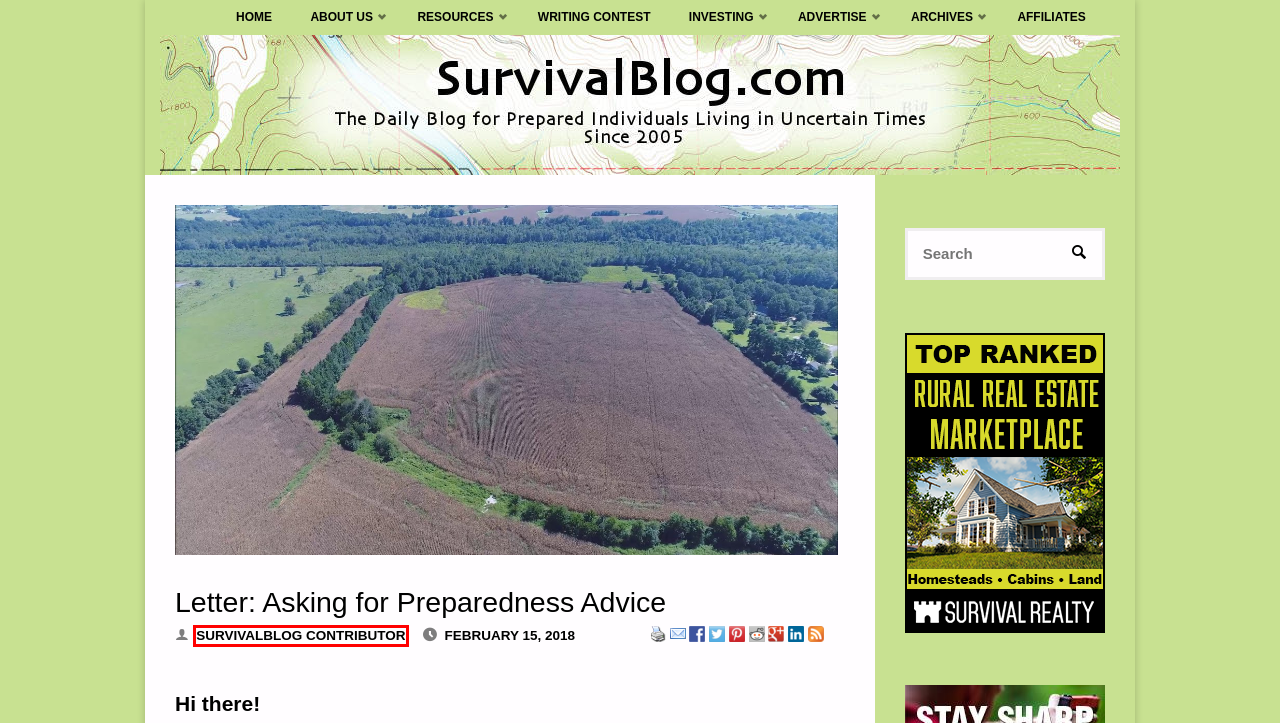Given a screenshot of a webpage with a red bounding box highlighting a UI element, choose the description that best corresponds to the new webpage after clicking the element within the red bounding box. Here are your options:
A. SurvivalBlog 2005-2023 Archive - SurvivalBlog.com
B. SurvivalBlog Nonfiction Writing Contest Rules - Bi-monthly
C. Advertising Your Products or Services on SurvivalBlog - SurvivalBlog.com
D. SurvivalBlog Contributor, Author at SurvivalBlog.com
E. SurvivalBlog's Affiliate Advertisers - SurvivalBlog.com
F. What is SurvivalBlog? - SurvivalBlog.com
G. Rural, Sustainable, Off-grid Property and Agents - SurvivalRealty.com
H. The SurvivalBlog Bookshelf - SurvivalBlog.com

D